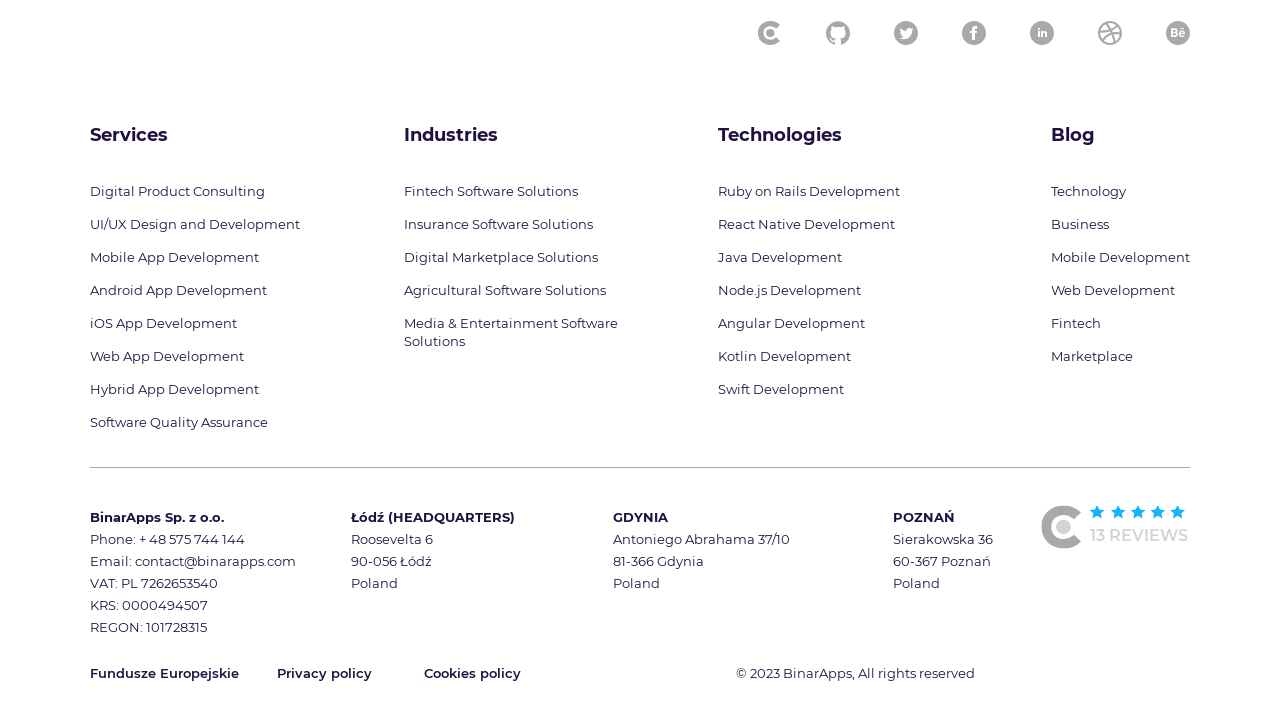From the given element description: "Media & Entertainment Software Solutions", find the bounding box for the UI element. Provide the coordinates as four float numbers between 0 and 1, in the order [left, top, right, bottom].

[0.316, 0.438, 0.483, 0.485]